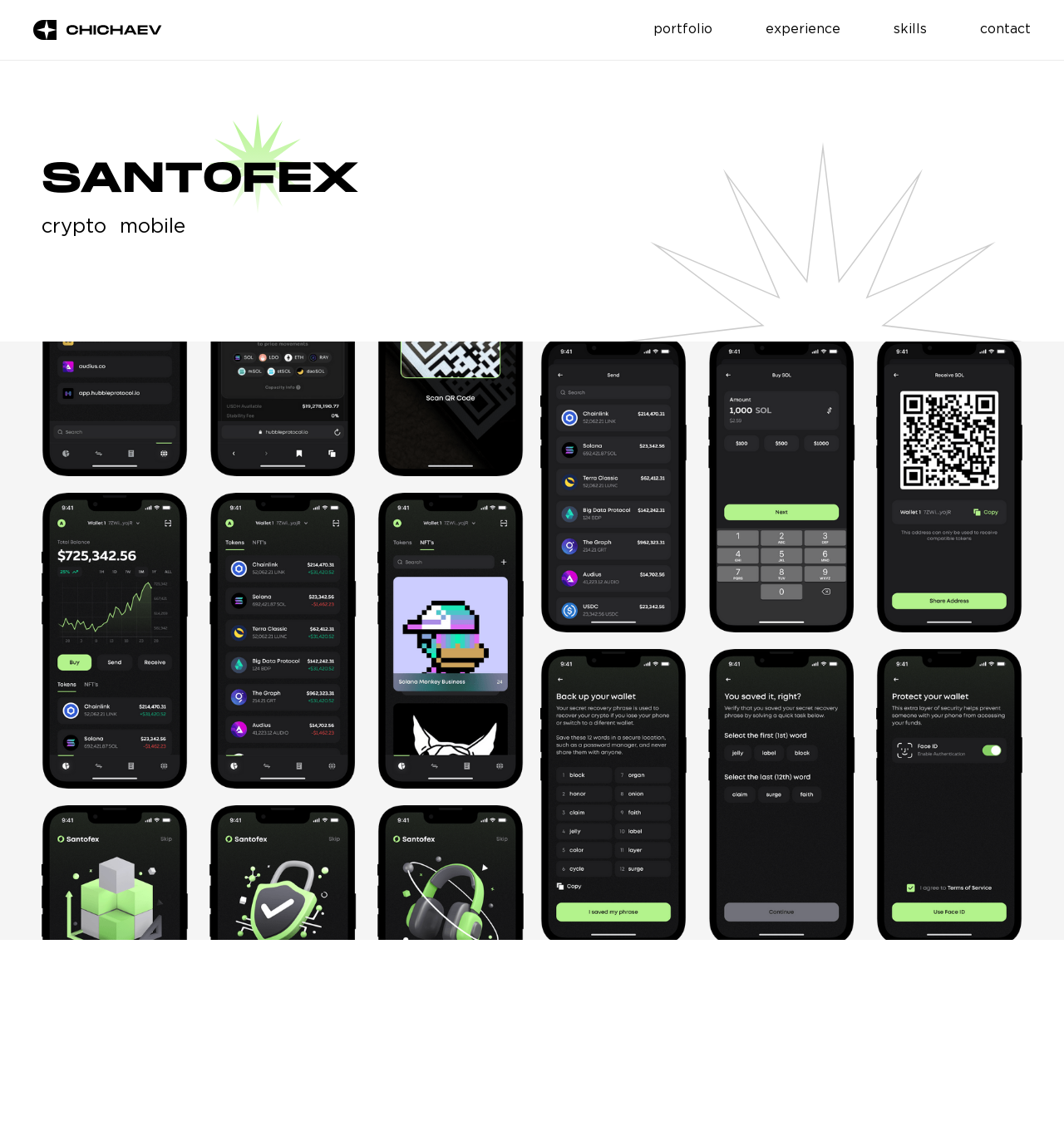Use a single word or phrase to respond to the question:
How many main navigation links are there?

4